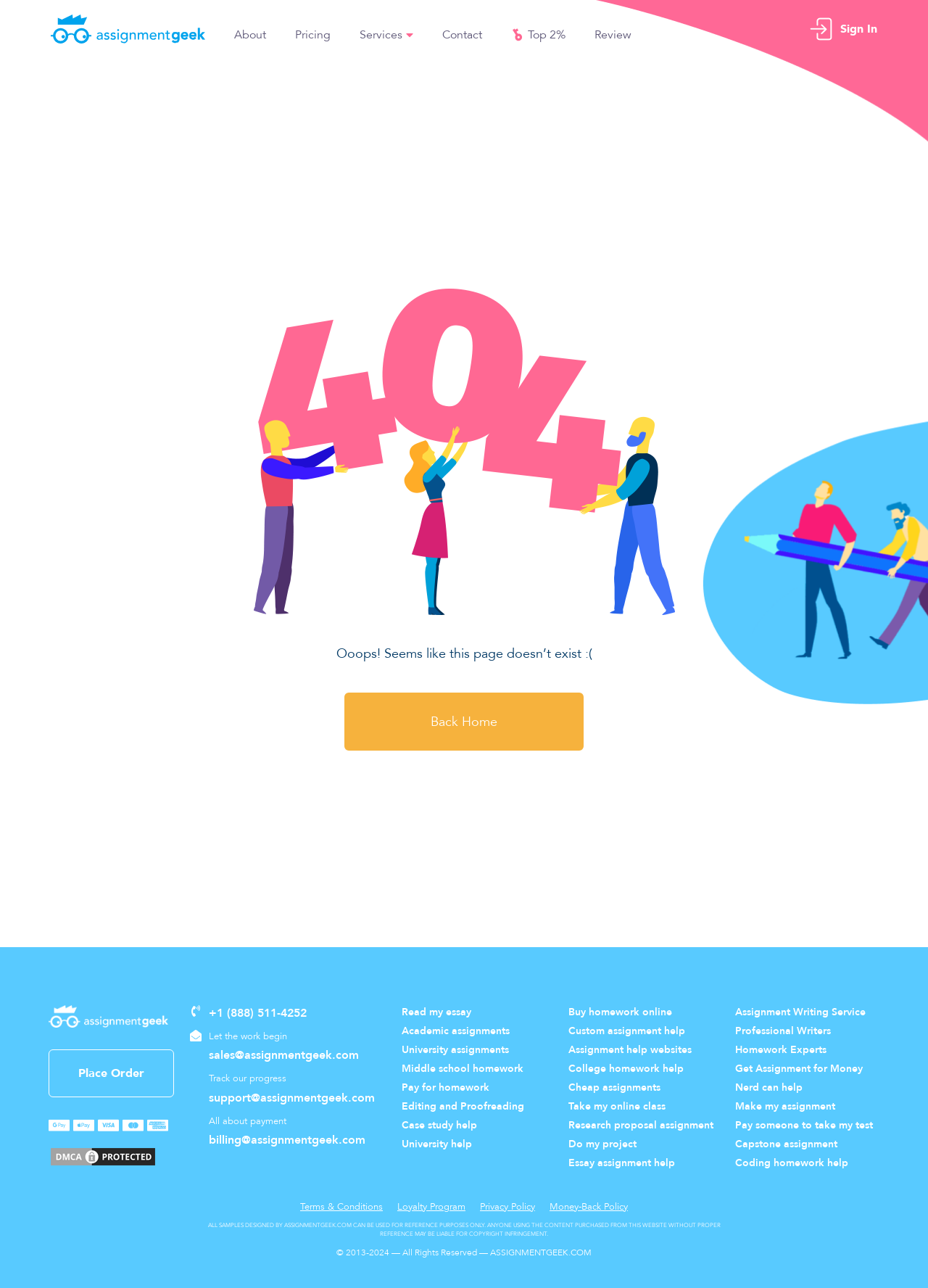Please determine the bounding box coordinates for the UI element described here. Use the format (top-left x, top-left y, bottom-right x, bottom-right y) with values bounded between 0 and 1: Take my online class

[0.612, 0.853, 0.768, 0.865]